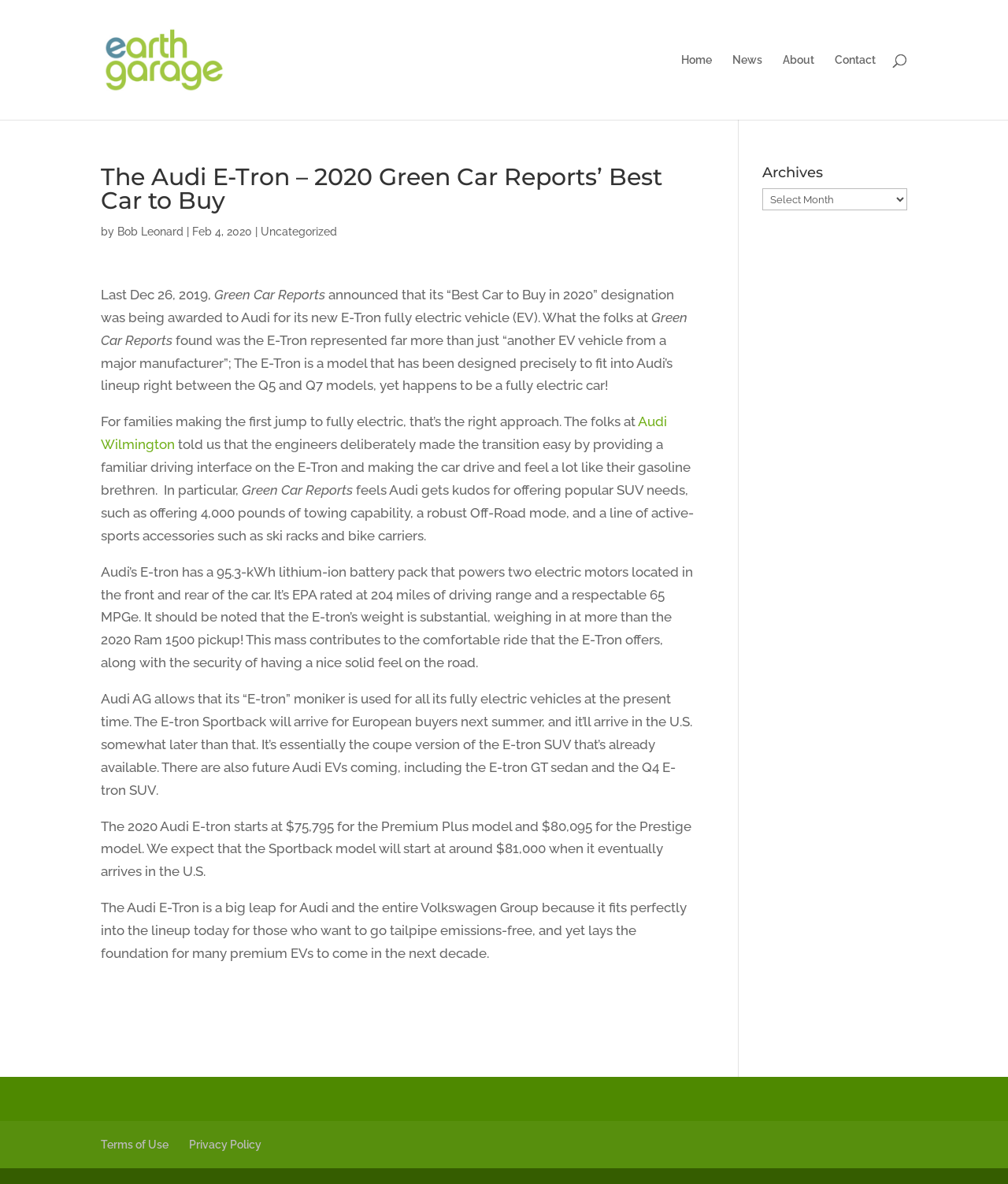Please identify the bounding box coordinates of the region to click in order to complete the given instruction: "go to home page". The coordinates should be four float numbers between 0 and 1, i.e., [left, top, right, bottom].

[0.676, 0.046, 0.706, 0.101]